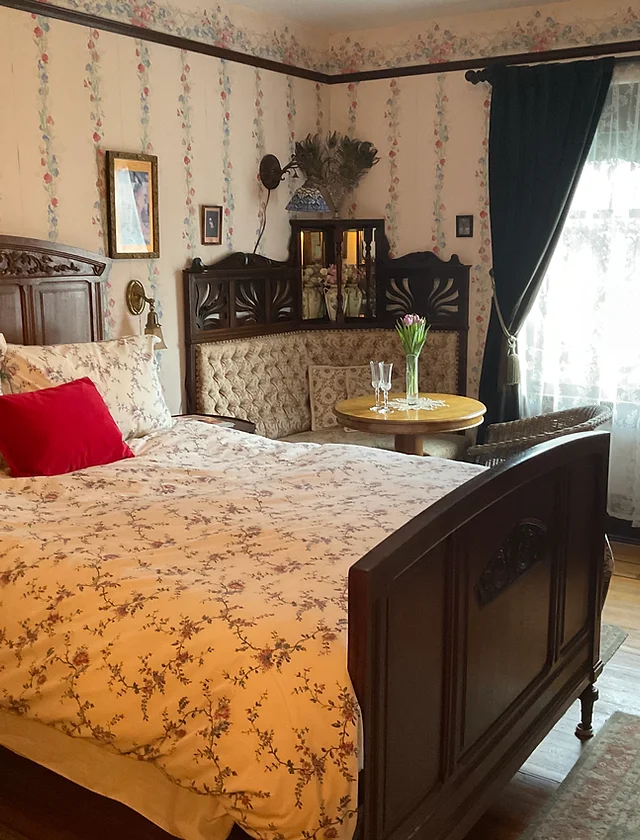What is the purpose of the small round table?
Examine the image closely and answer the question with as much detail as possible.

The caption states that the small round table is set with two elegant glasses and a bouquet of fresh flowers, adding a touch of sophistication and warmth to the room, indicating that the purpose of the table is to create a sense of elegance and coziness.